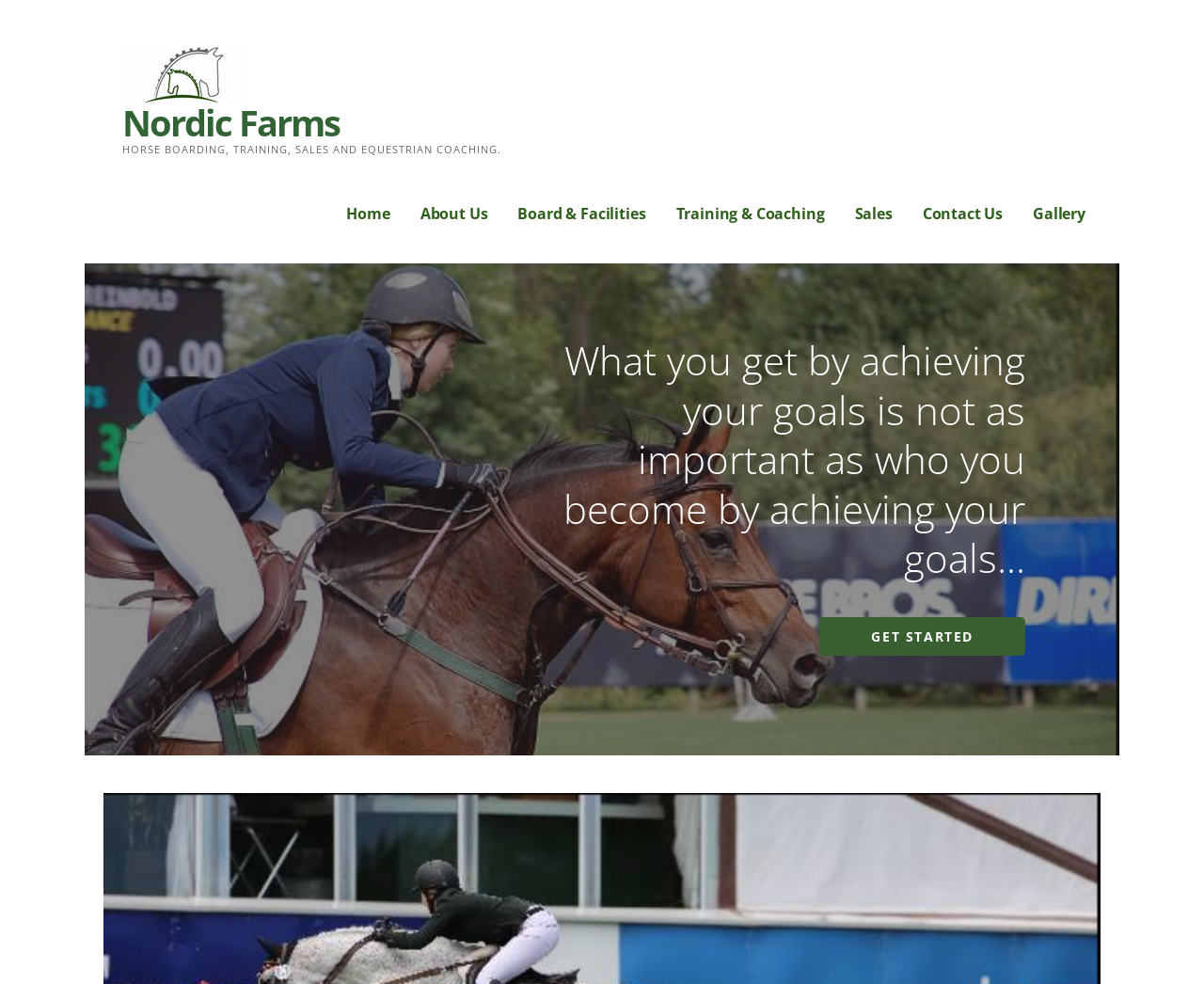Given the element description, predict the bounding box coordinates in the format (top-left x, top-left y, bottom-right x, bottom-right y), using floating point numbers between 0 and 1: Get Started

[0.681, 0.627, 0.852, 0.667]